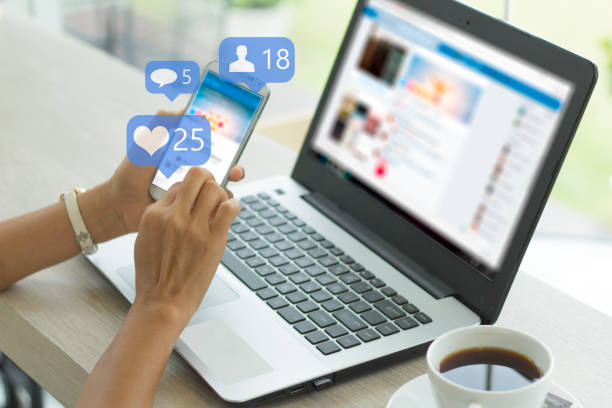Illustrate the image with a detailed and descriptive caption.

In this dynamic image, a person is actively engaged with their smartphone while seated at a table, showcasing a modern workspace. The smartphone displays various social media notifications, illustrating a vibrant online presence: 5 new comments (indicated by a speech bubble), 25 likes (represented by a heart icon), and an indication of 18 new followers. In the background, a laptop is open, showing a blurred social media profile, highlighting the integration of technology in daily life. A cup of coffee is placed nearby, adding to the cozy, focused atmosphere of the scene. This visual encapsulates the essence of connecting with an audience and managing social media interactions effectively.